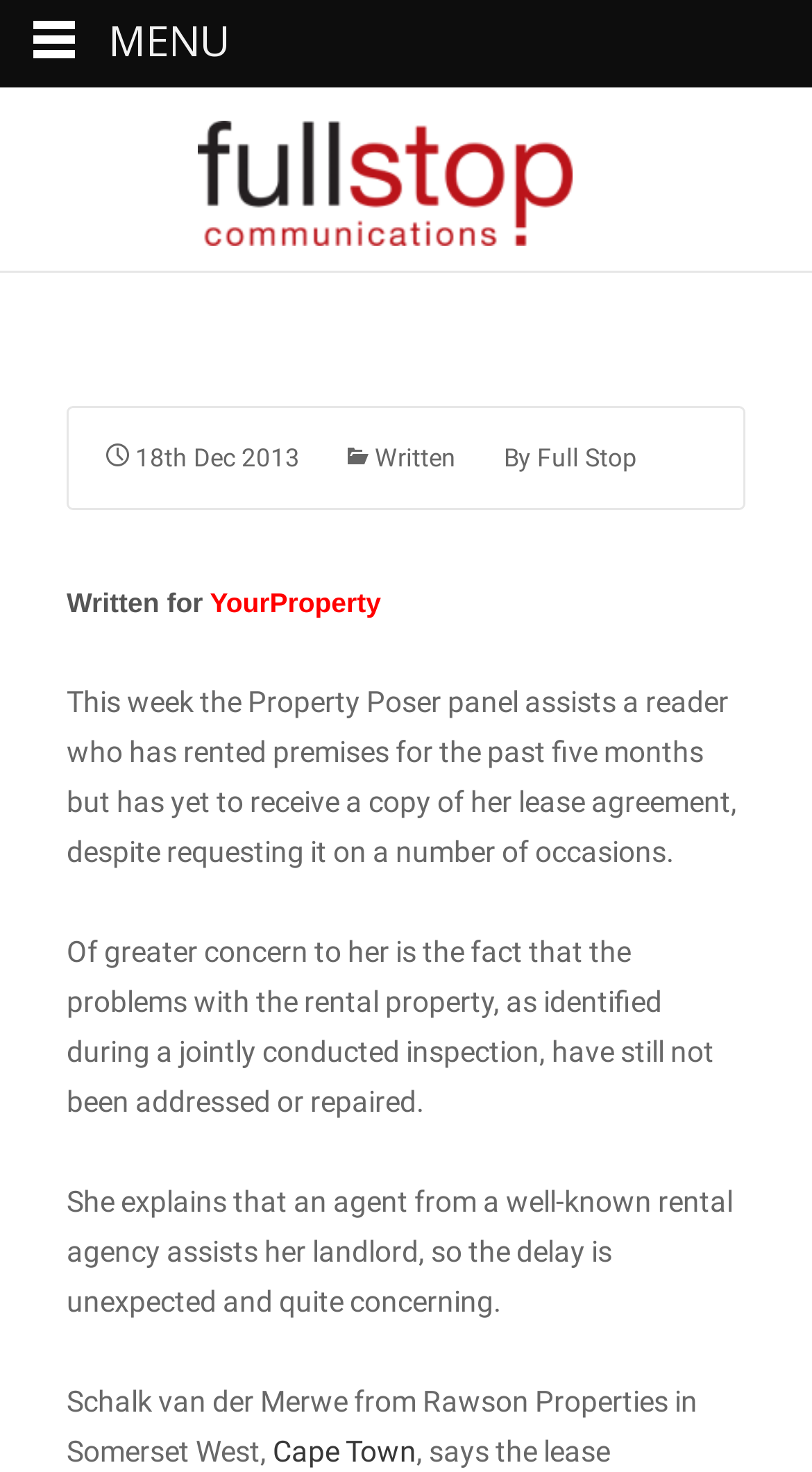Who is the author of the article?
Using the image as a reference, answer the question in detail.

The author of the article is mentioned in the text as 'Schalk van der Merwe from Rawson Properties in Somerset West'. This information is found in the paragraph that starts with 'She explains that an agent from a well-known rental agency assists her landlord...'.